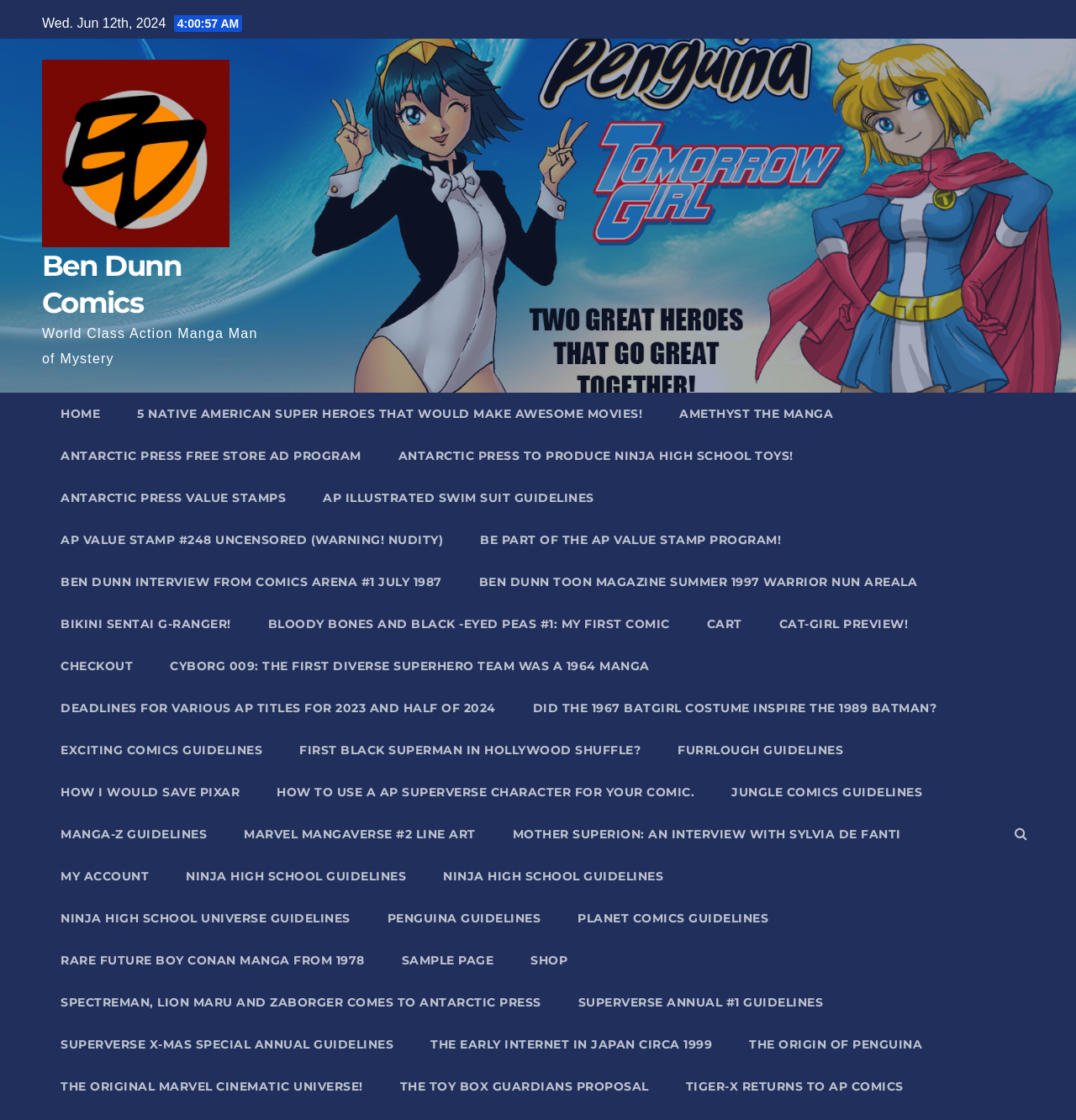Determine the bounding box for the described UI element: "JUNGLE COMICS Guidelines".

[0.662, 0.688, 0.874, 0.726]